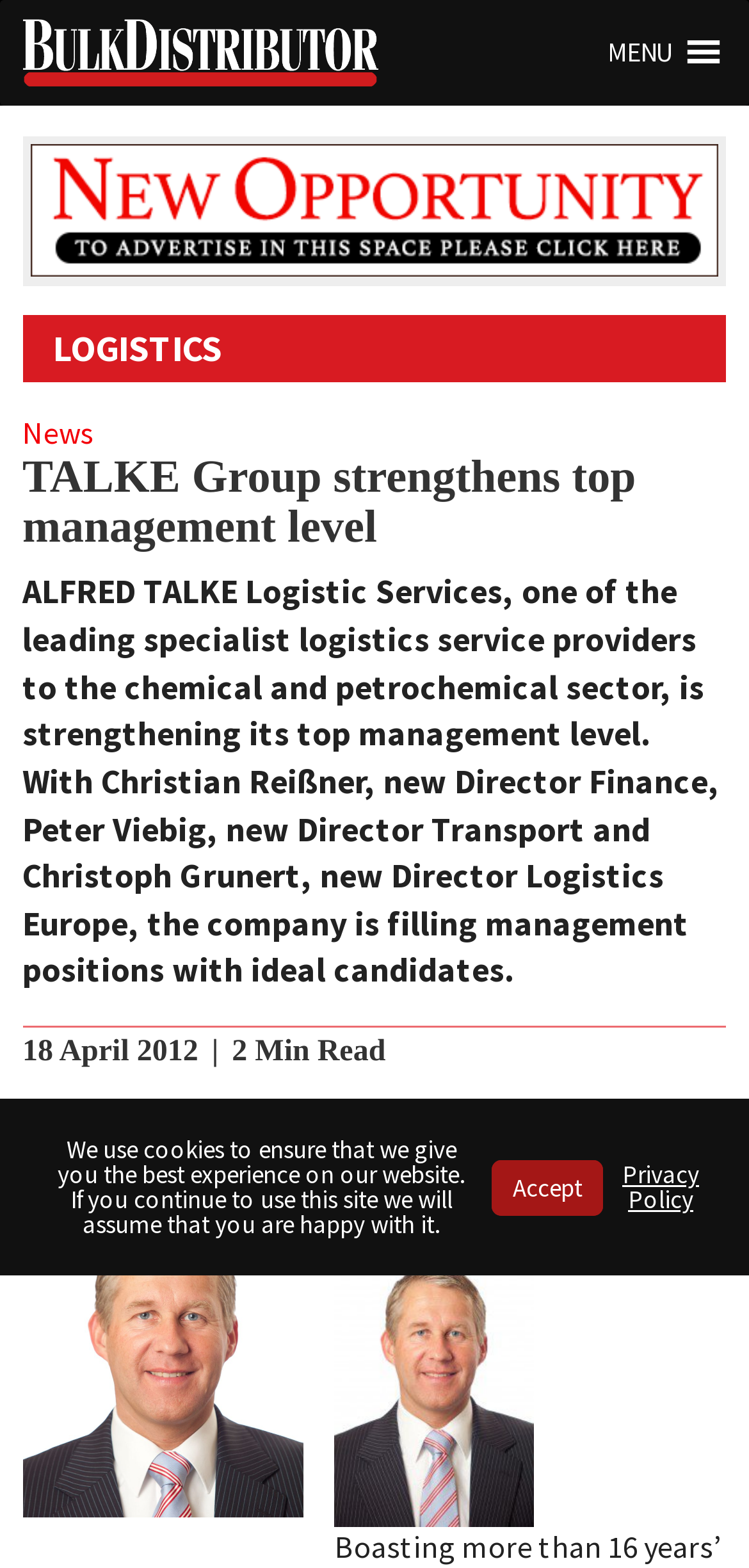Can you specify the bounding box coordinates of the area that needs to be clicked to fulfill the following instruction: "Click on the link to share the article"?

None